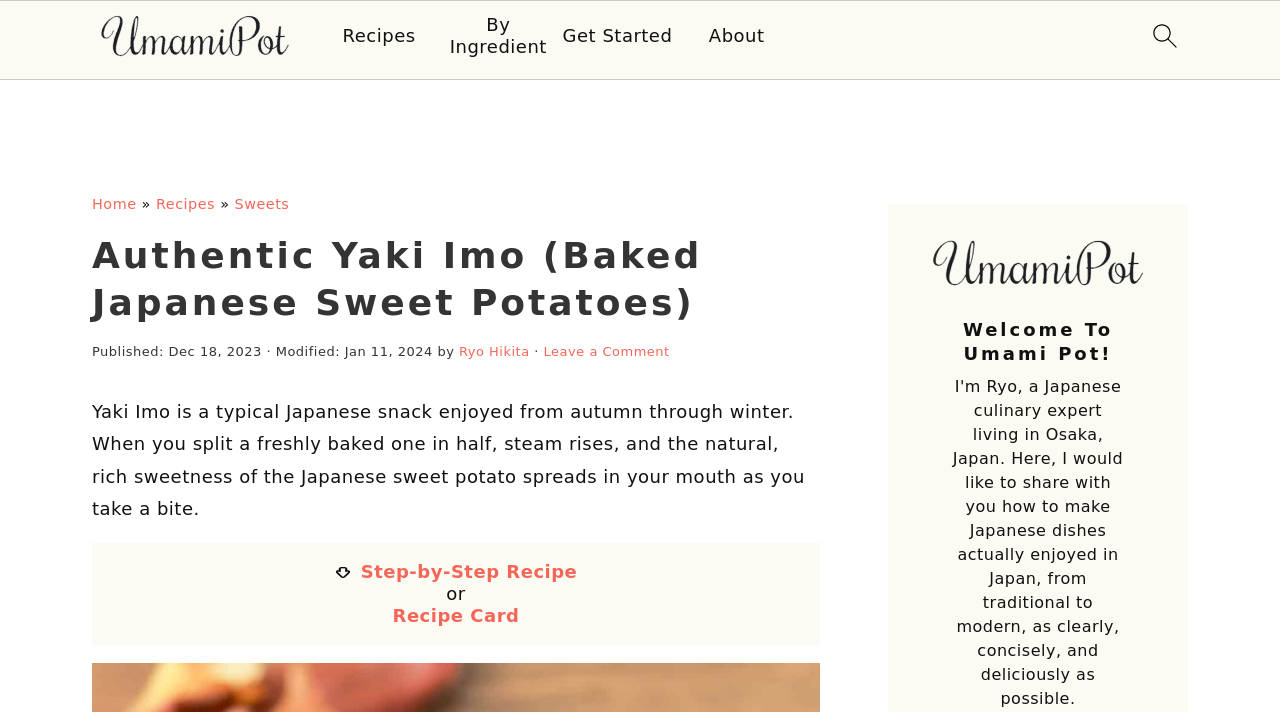Please identify the bounding box coordinates of the element's region that needs to be clicked to fulfill the following instruction: "leave a comment". The bounding box coordinates should consist of four float numbers between 0 and 1, i.e., [left, top, right, bottom].

[0.425, 0.482, 0.523, 0.504]